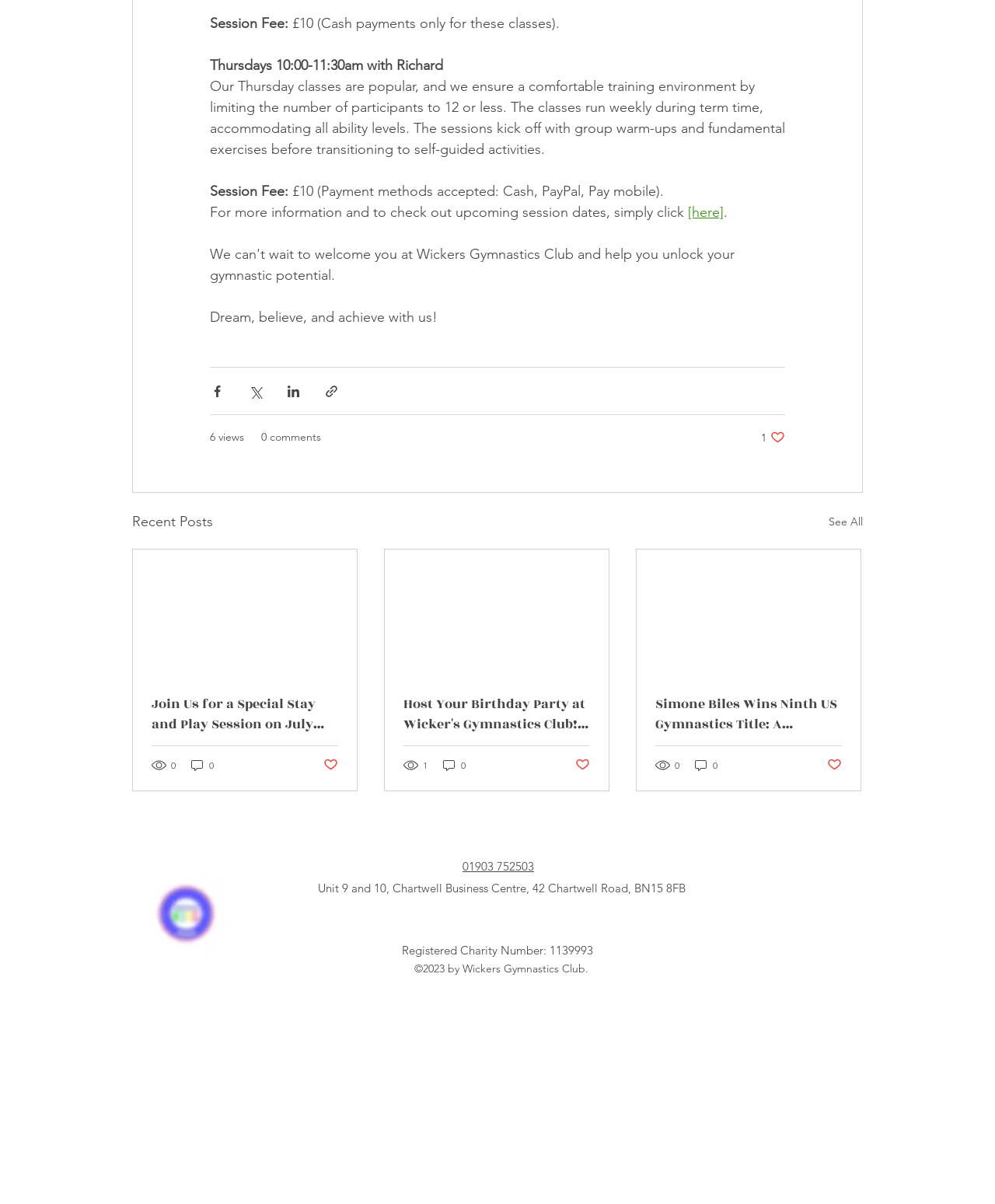Use a single word or phrase to answer this question: 
What is the charity number of Wickers Gymnastics Club?

1139993